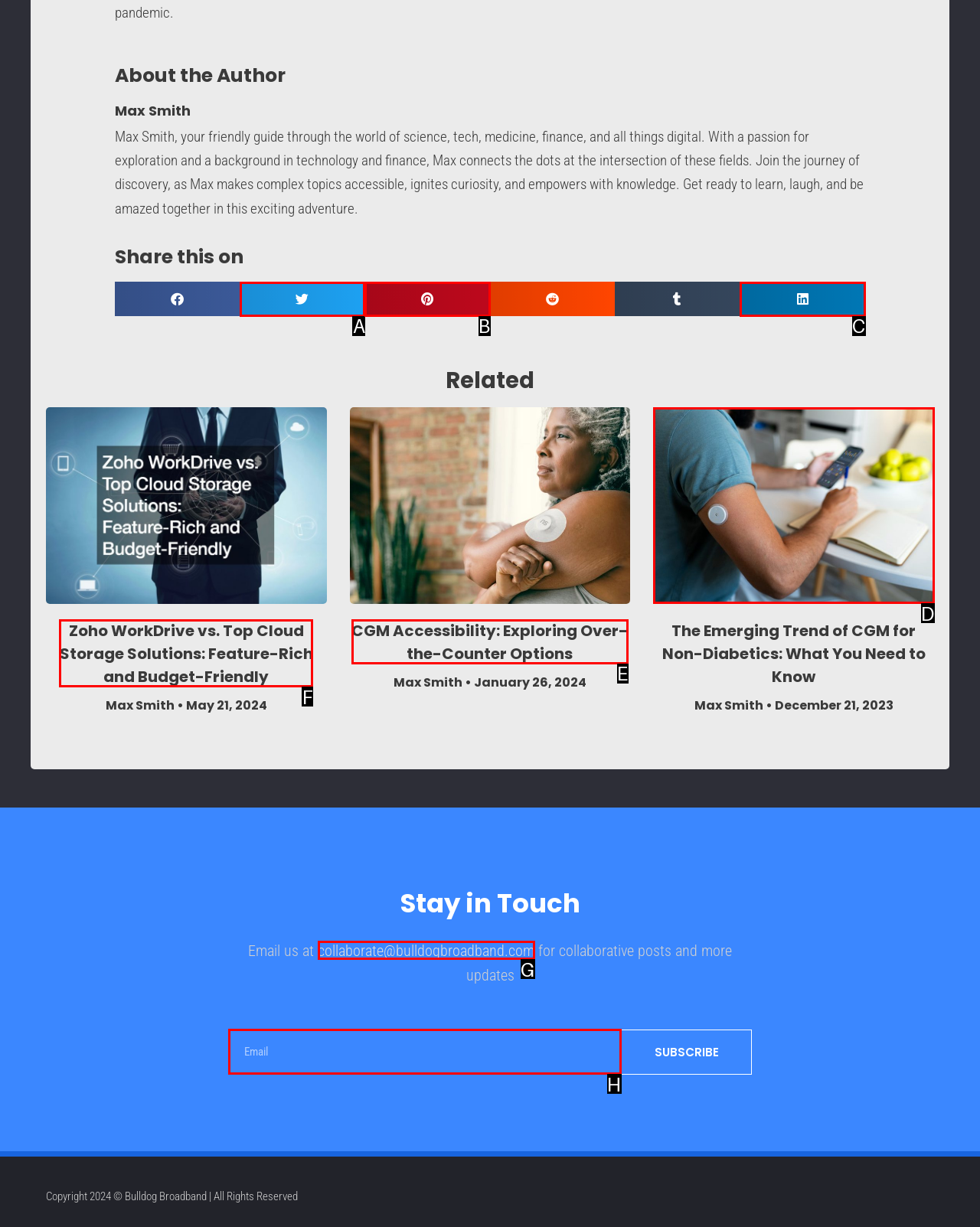Select the HTML element to finish the task: Explore the article 'CGM Accessibility: Exploring Over-the-Counter Options' Reply with the letter of the correct option.

E